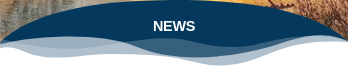What is the word prominently displayed on the header?
Refer to the screenshot and respond with a concise word or phrase.

NEWS